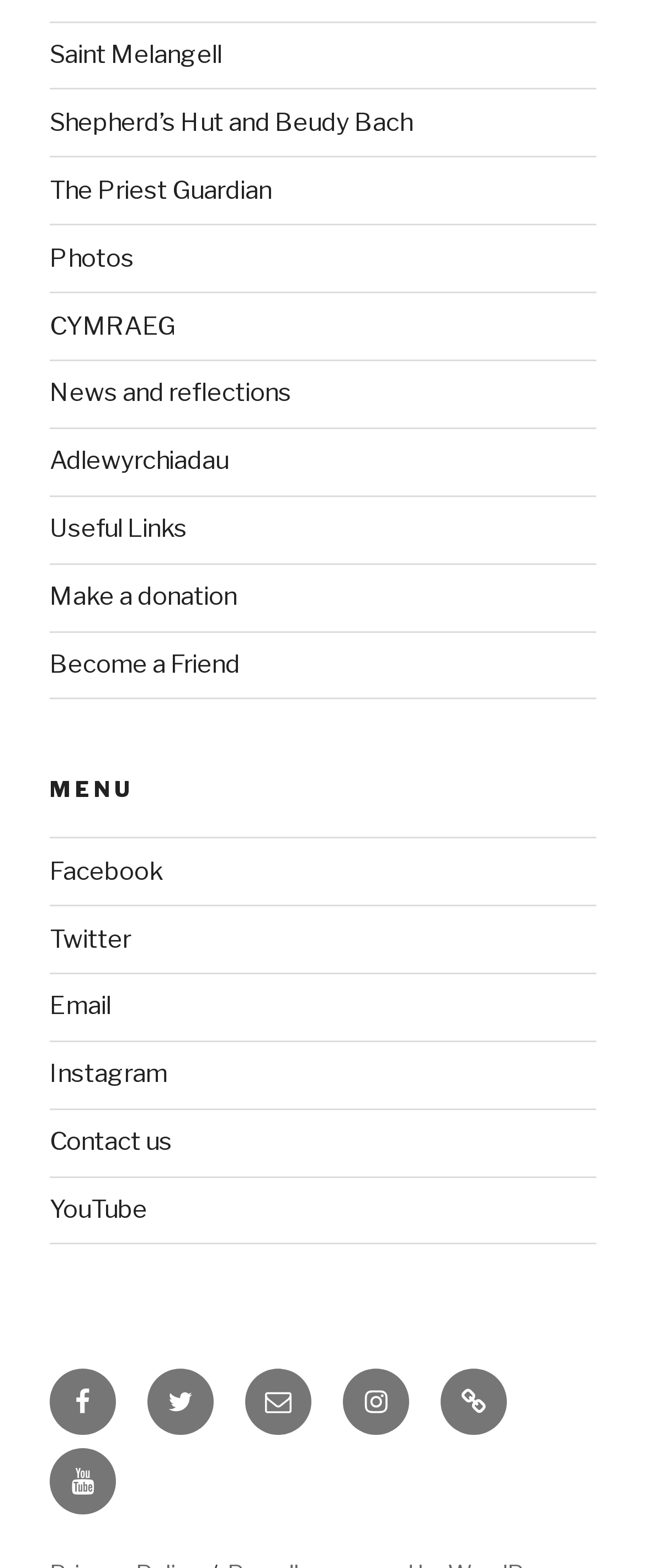Please provide the bounding box coordinate of the region that matches the element description: Become a Friend. Coordinates should be in the format (top-left x, top-left y, bottom-right x, bottom-right y) and all values should be between 0 and 1.

[0.077, 0.414, 0.372, 0.433]